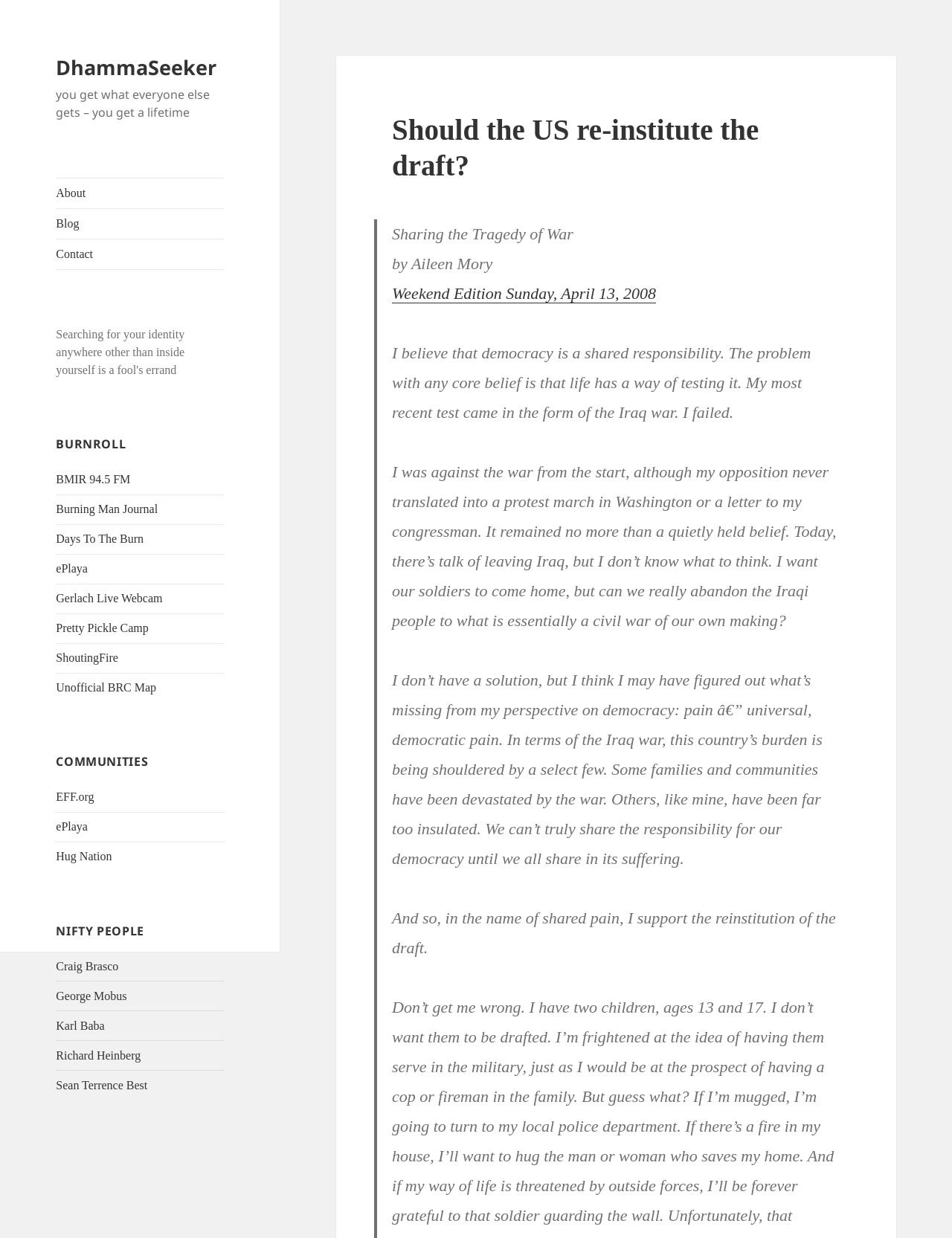Who is the author of the article?
Please analyze the image and answer the question with as much detail as possible.

The author of the article is mentioned in the text as 'by Aileen Mory', which indicates that Aileen Mory is the author of the article.